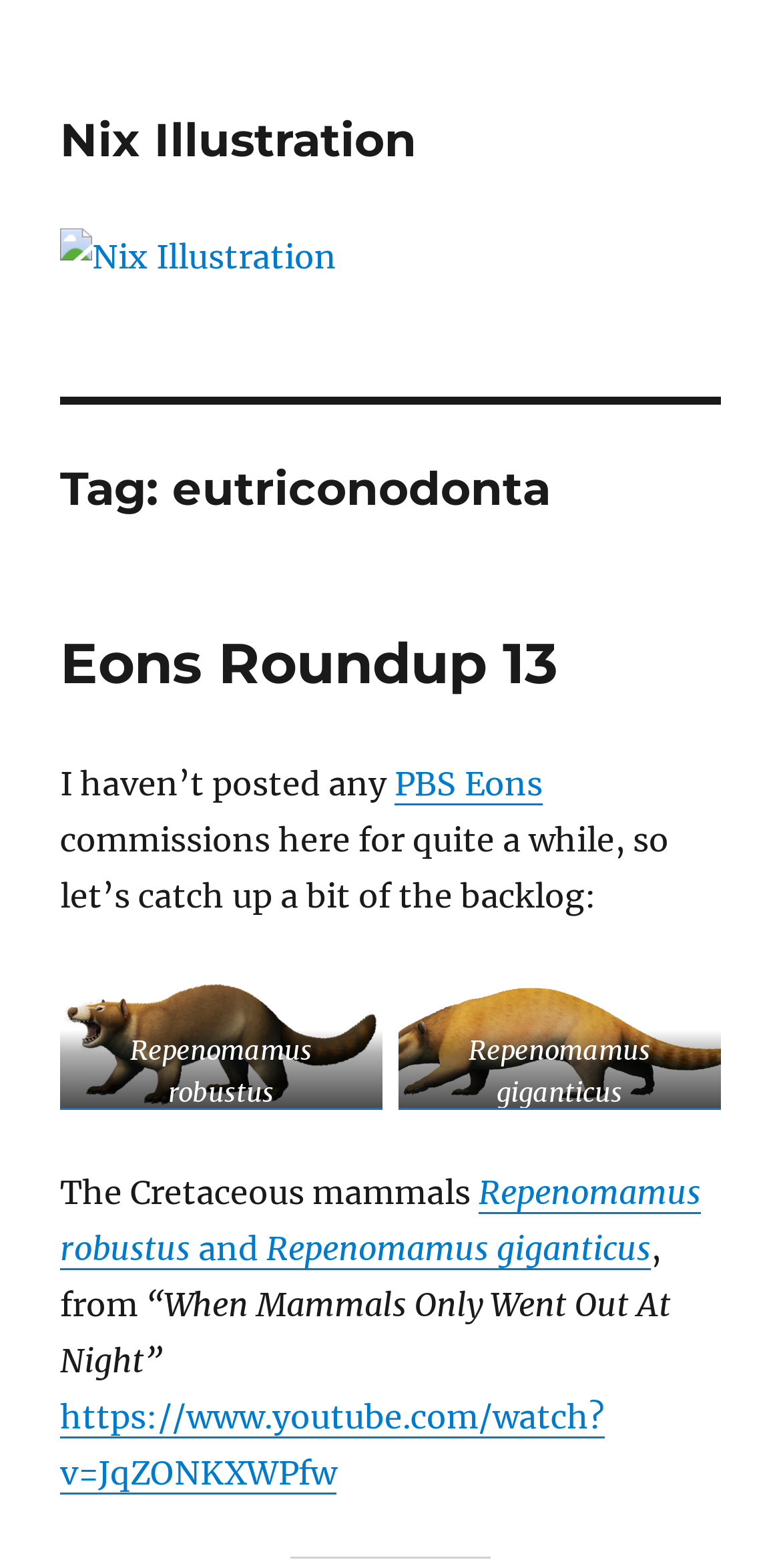How many headings are there in the webpage?
Based on the screenshot, provide your answer in one word or phrase.

2